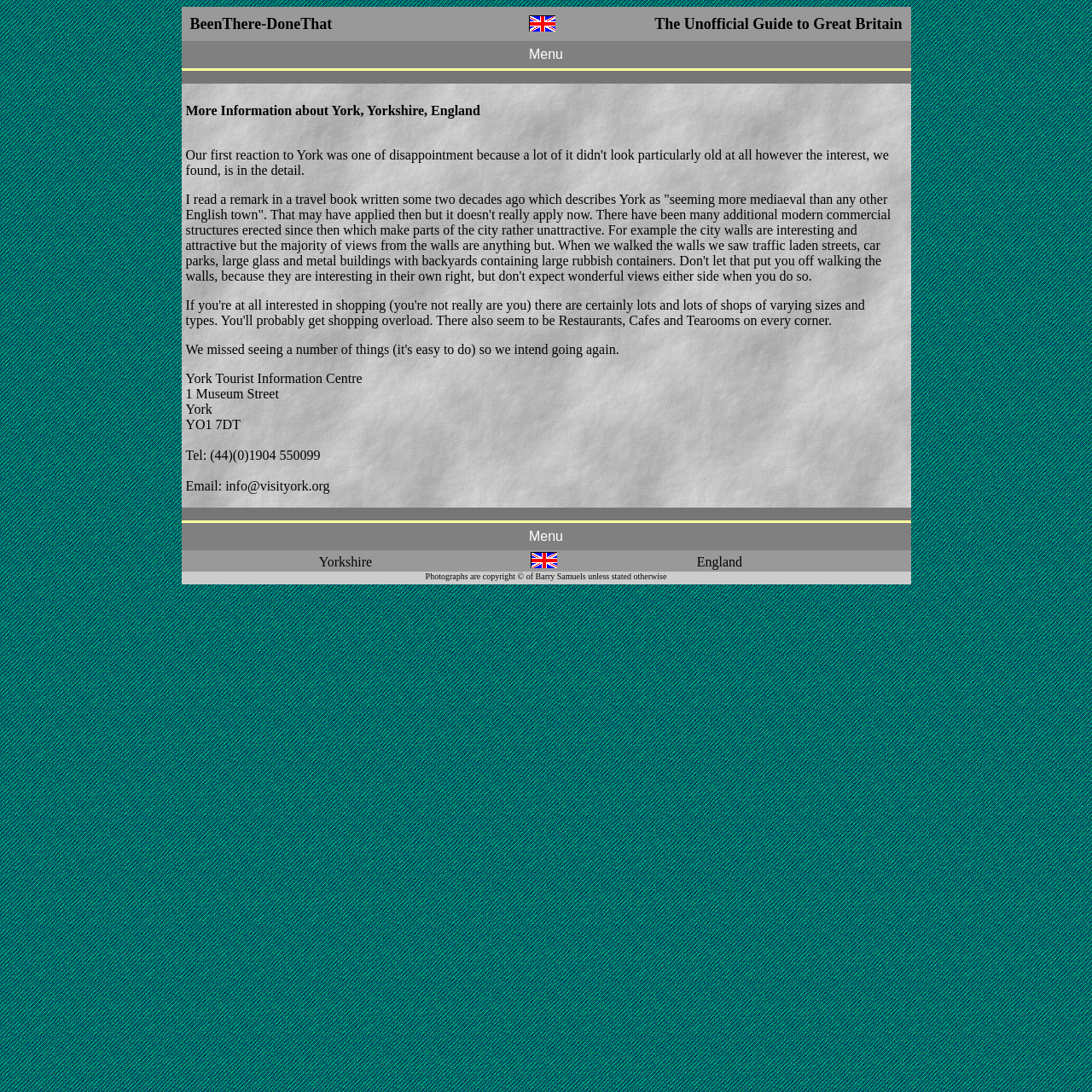What is the name of the author associated with the photographs?
Look at the image and respond with a one-word or short phrase answer.

Barry Samuels